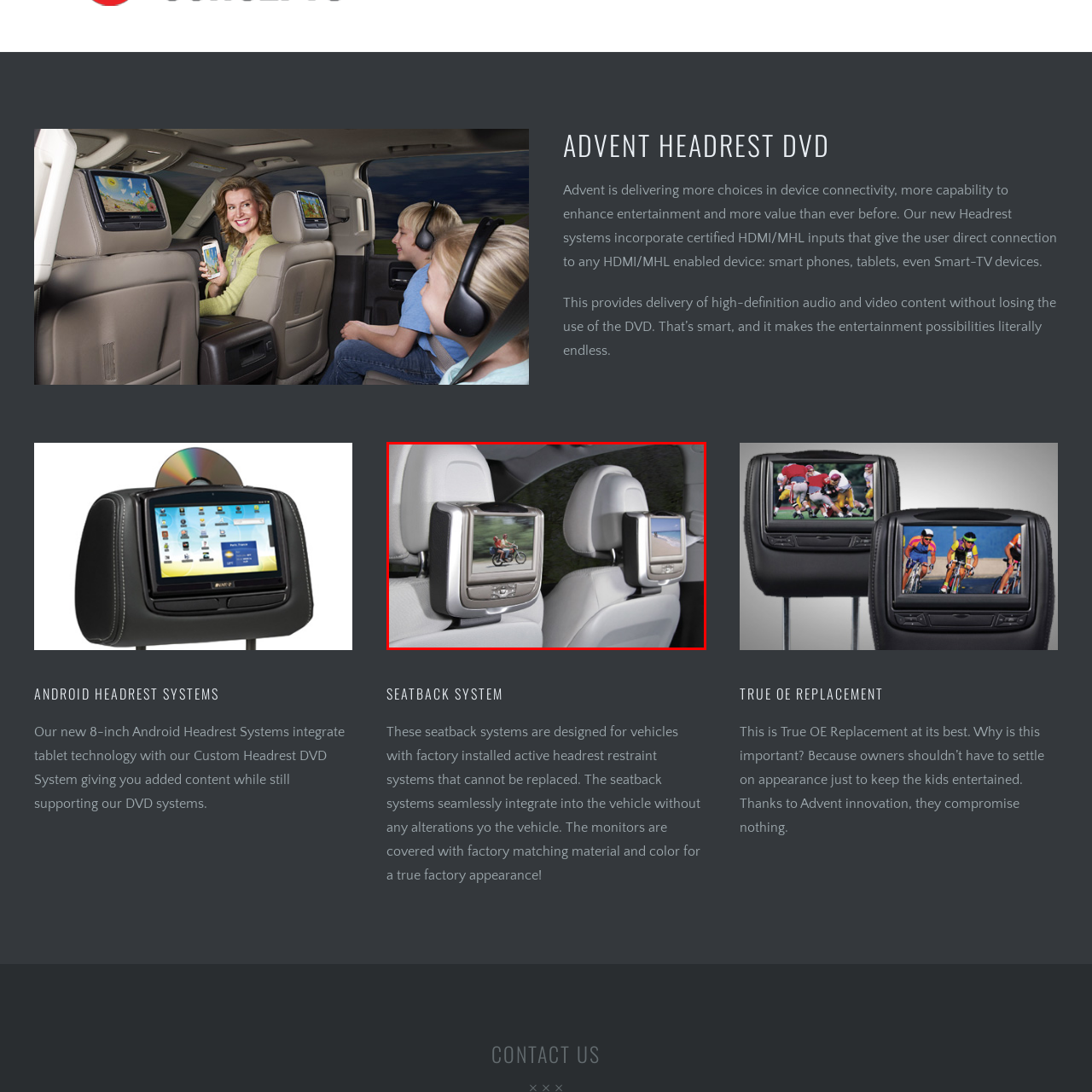Analyze the picture enclosed by the red bounding box and provide a single-word or phrase answer to this question:
What is the design priority of the monitors?

Factory-matching aesthetic